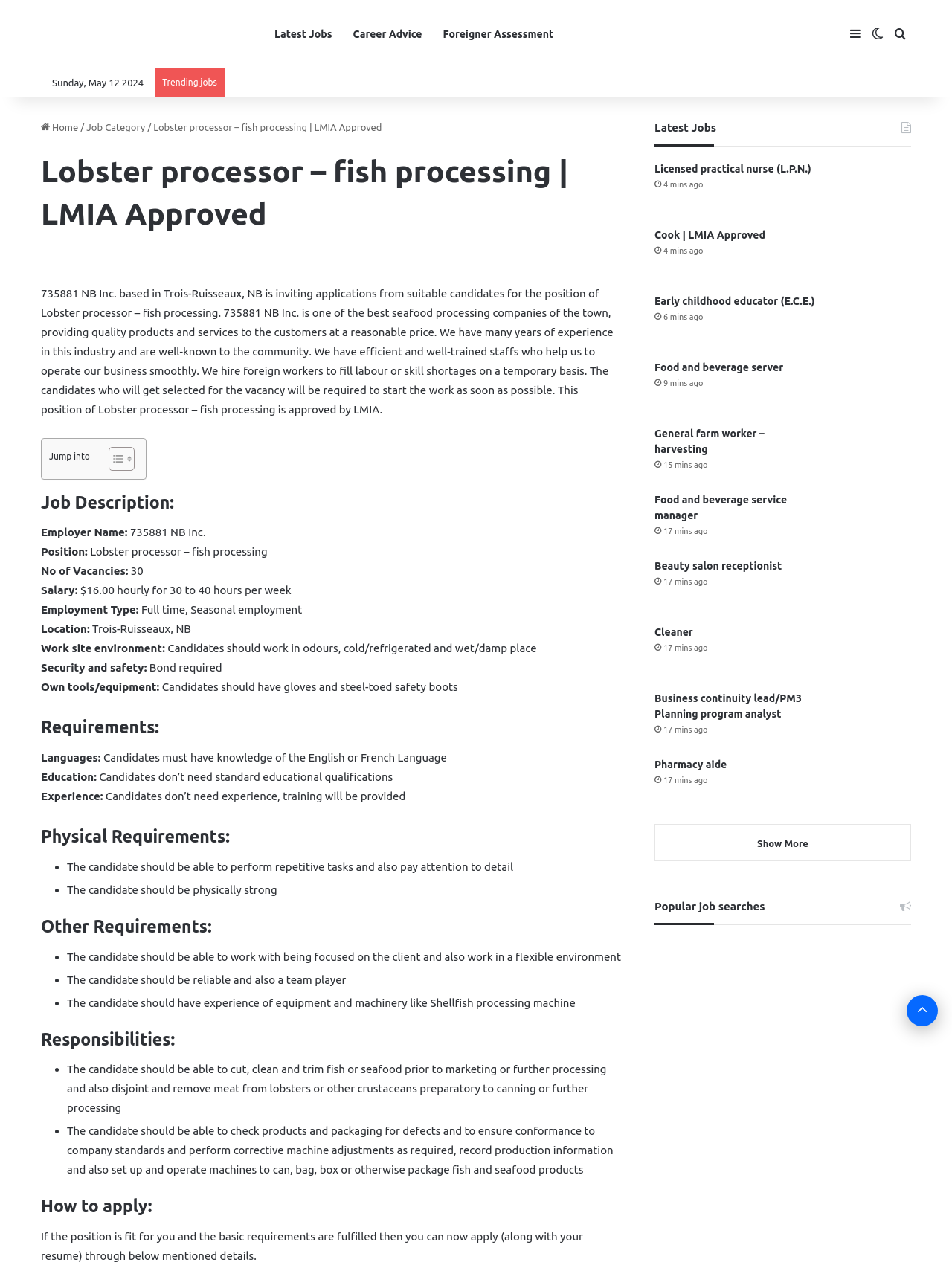Identify the bounding box coordinates for the element you need to click to achieve the following task: "Apply for 'Cook | LMIA Approved' job". The coordinates must be four float values ranging from 0 to 1, formatted as [left, top, right, bottom].

[0.871, 0.18, 0.957, 0.224]